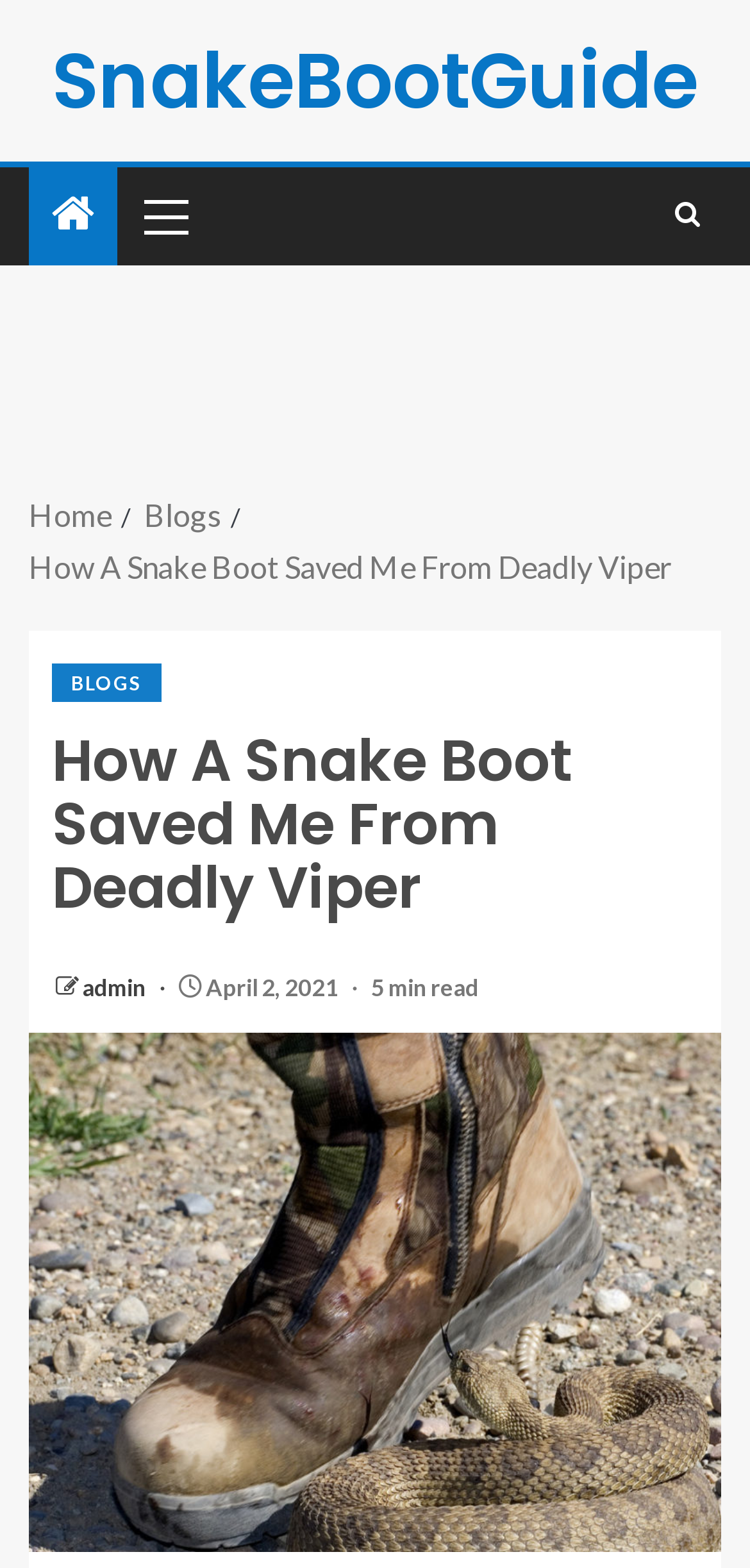Is there an image in the blog post?
Relying on the image, give a concise answer in one word or a brief phrase.

Yes